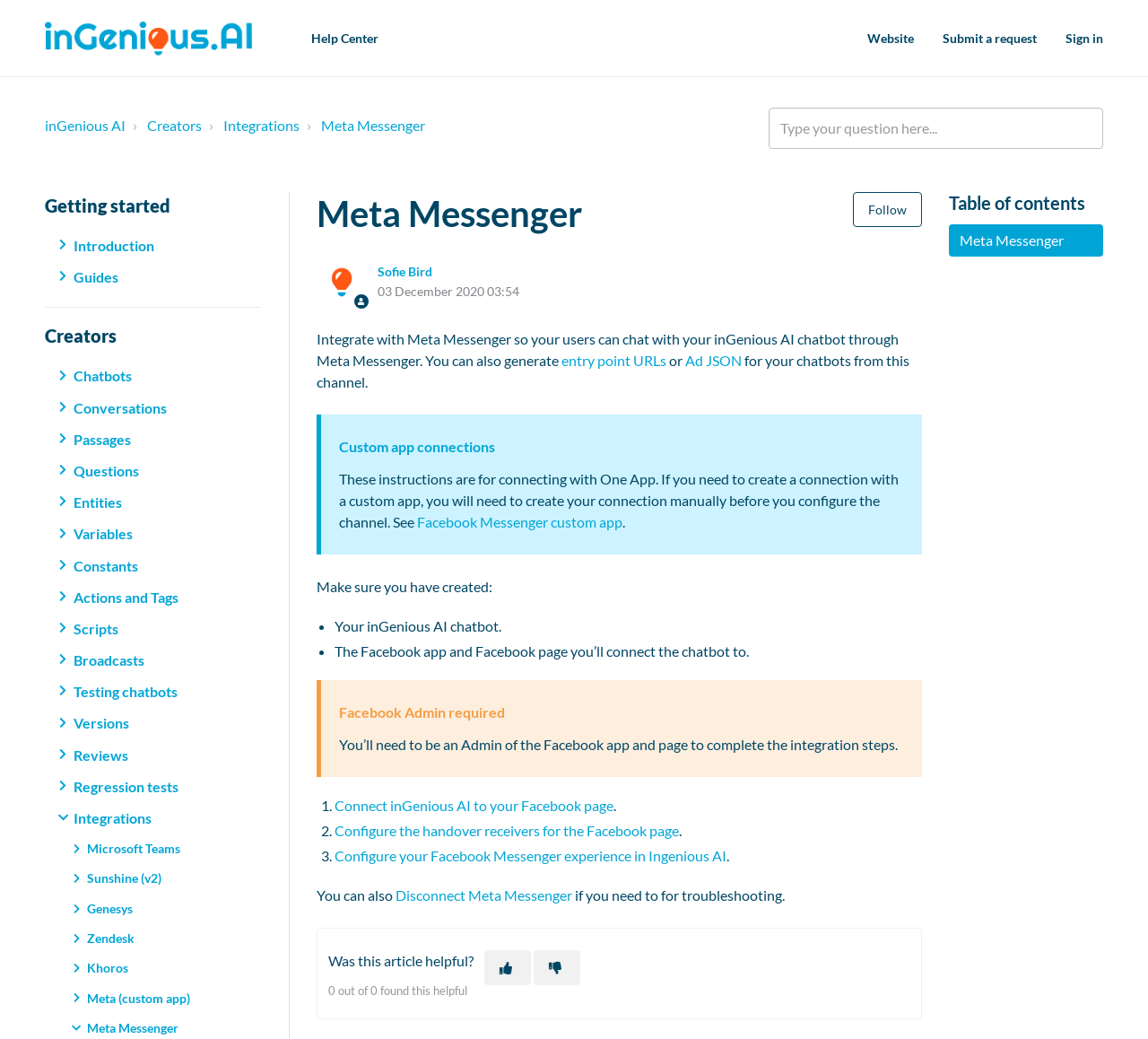Find the bounding box coordinates for the area that should be clicked to accomplish the instruction: "Read the introduction".

[0.052, 0.221, 0.214, 0.251]